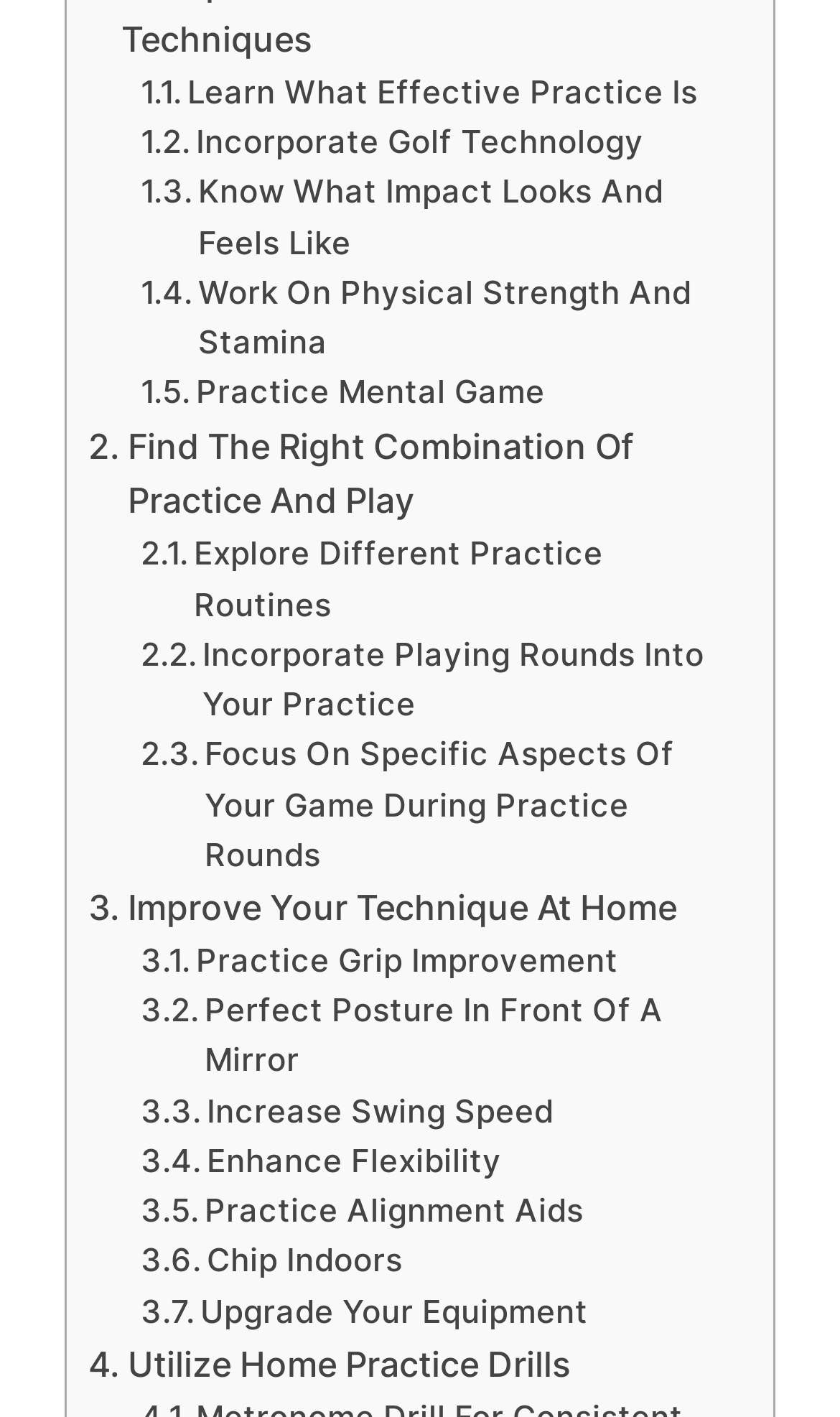Please determine the bounding box coordinates of the element's region to click for the following instruction: "Improve your technique at home".

[0.105, 0.622, 0.806, 0.661]